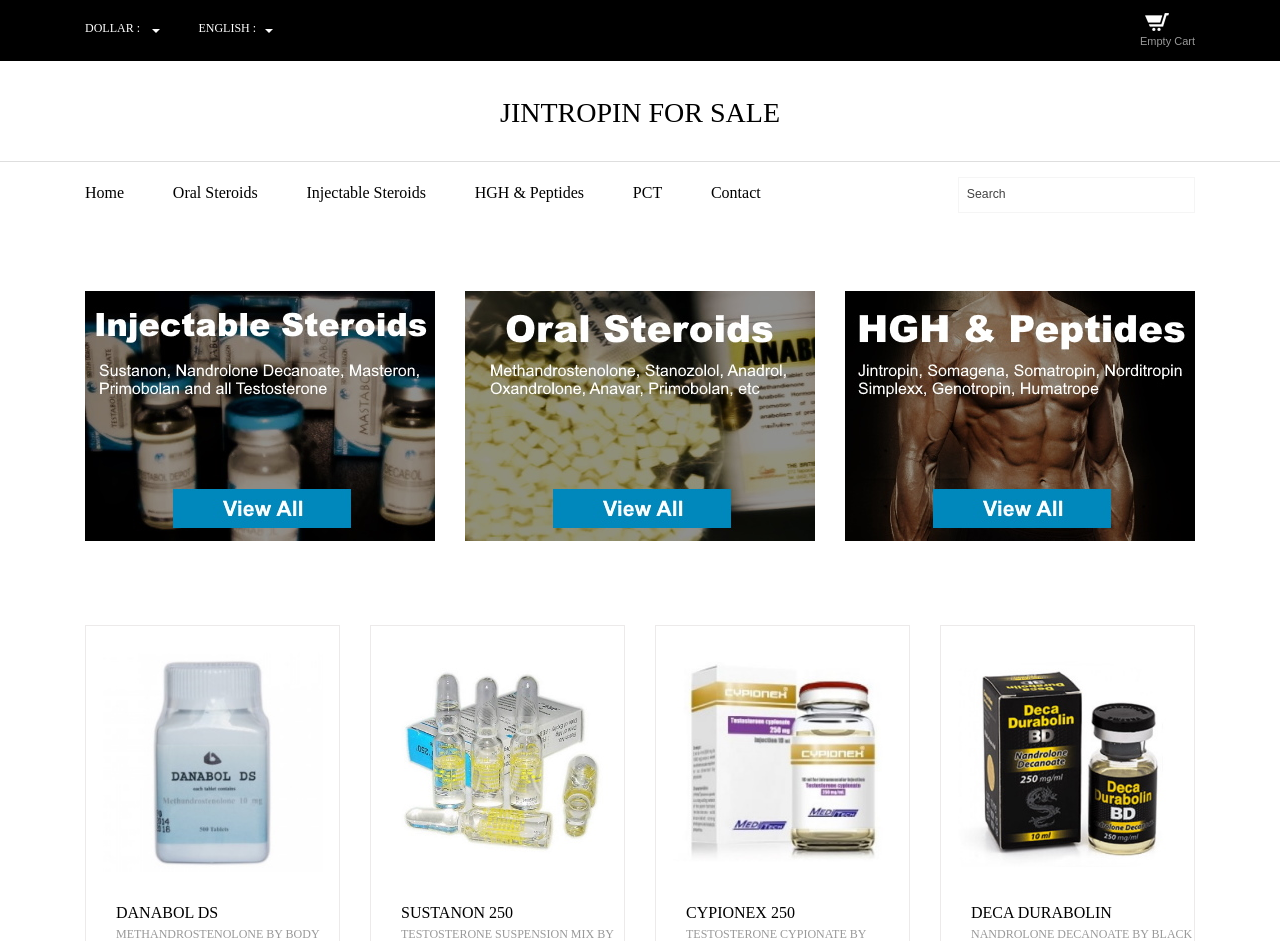Please specify the bounding box coordinates in the format (top-left x, top-left y, bottom-right x, bottom-right y), with all values as floating point numbers between 0 and 1. Identify the bounding box of the UI element described by: alt="Buy HGH and Peptides"

[0.66, 0.309, 0.934, 0.574]